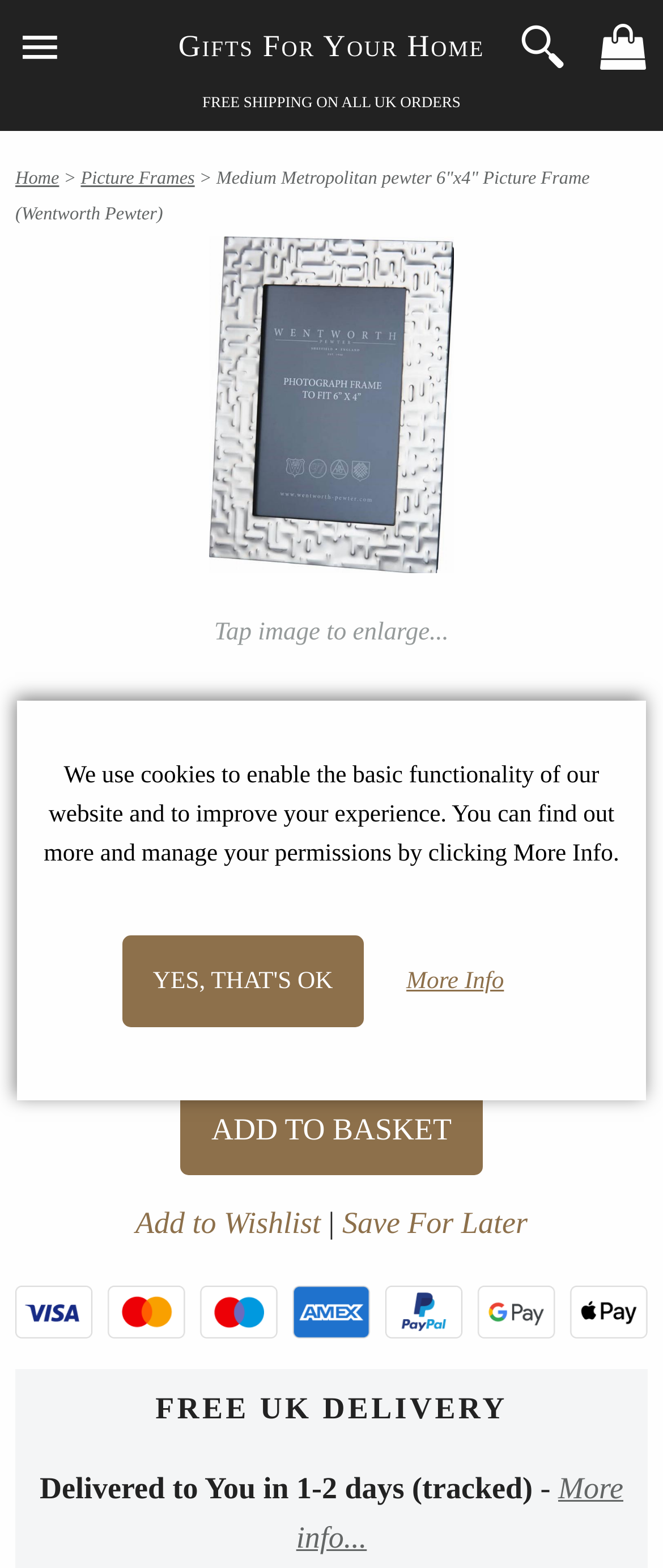Determine the bounding box of the UI element mentioned here: "Add To Basket". The coordinates must be in the format [left, top, right, bottom] with values ranging from 0 to 1.

[0.273, 0.691, 0.727, 0.749]